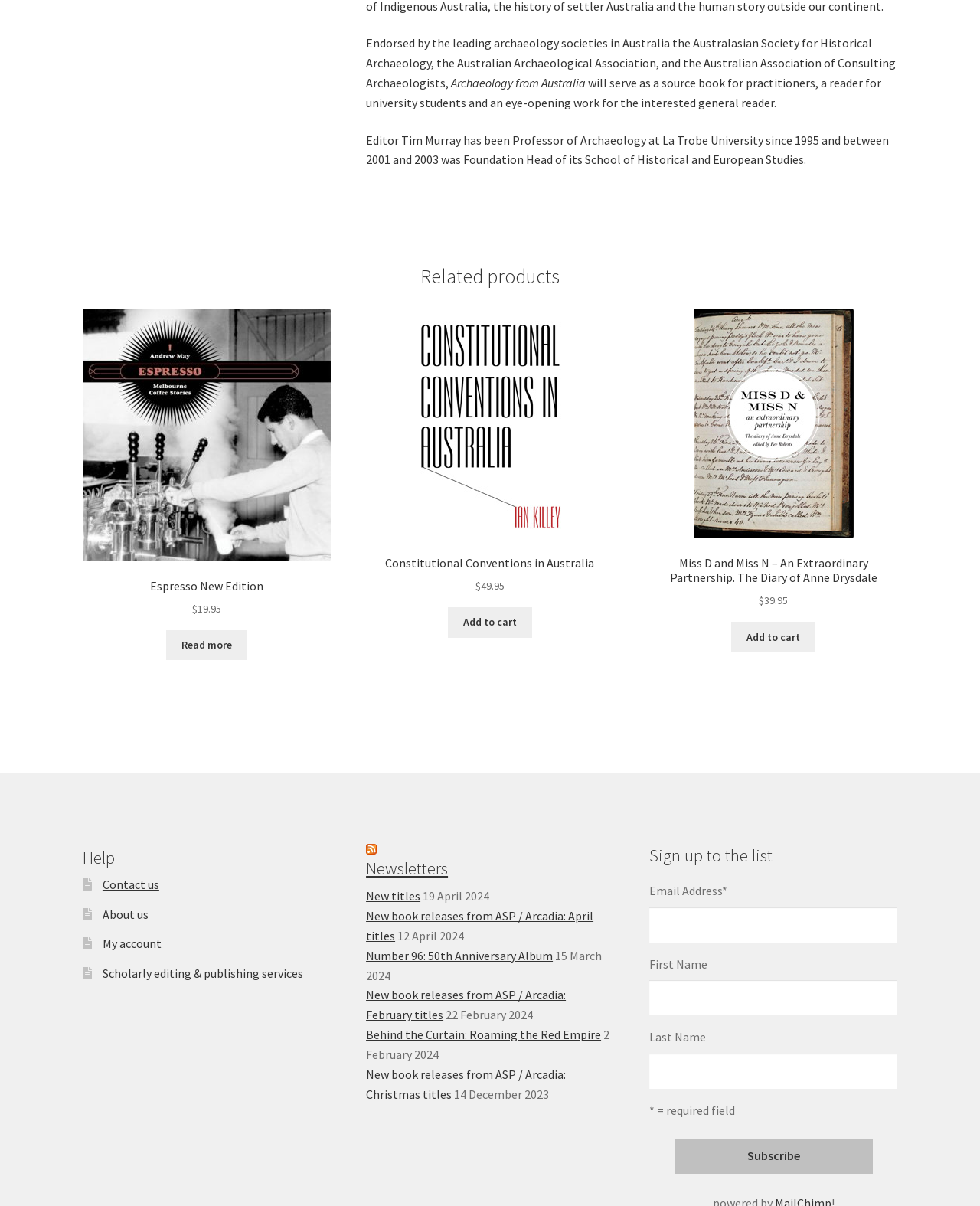Determine the bounding box coordinates of the element's region needed to click to follow the instruction: "Read more about 'Espresso New Edition'". Provide these coordinates as four float numbers between 0 and 1, formatted as [left, top, right, bottom].

[0.17, 0.522, 0.252, 0.548]